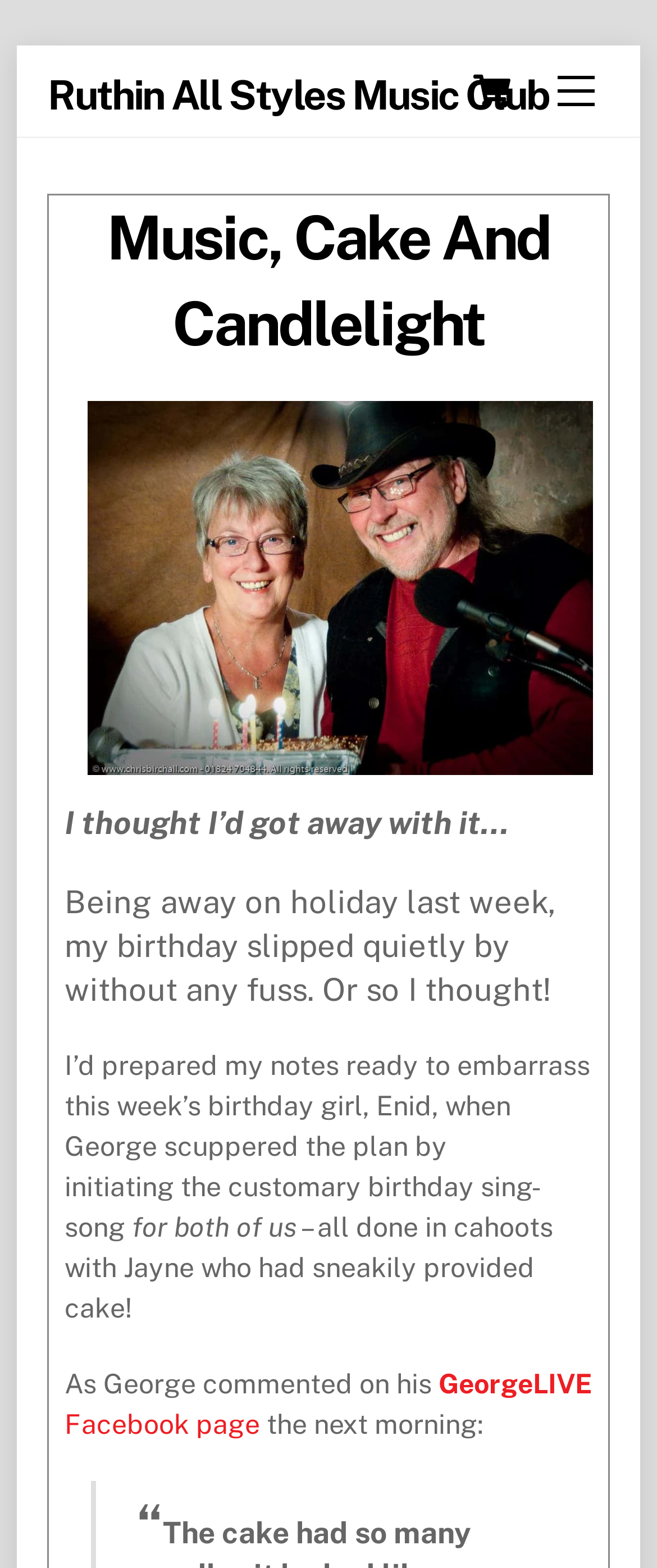Using the description "GeorgeLIVE Facebook page", predict the bounding box of the relevant HTML element.

[0.098, 0.873, 0.901, 0.919]